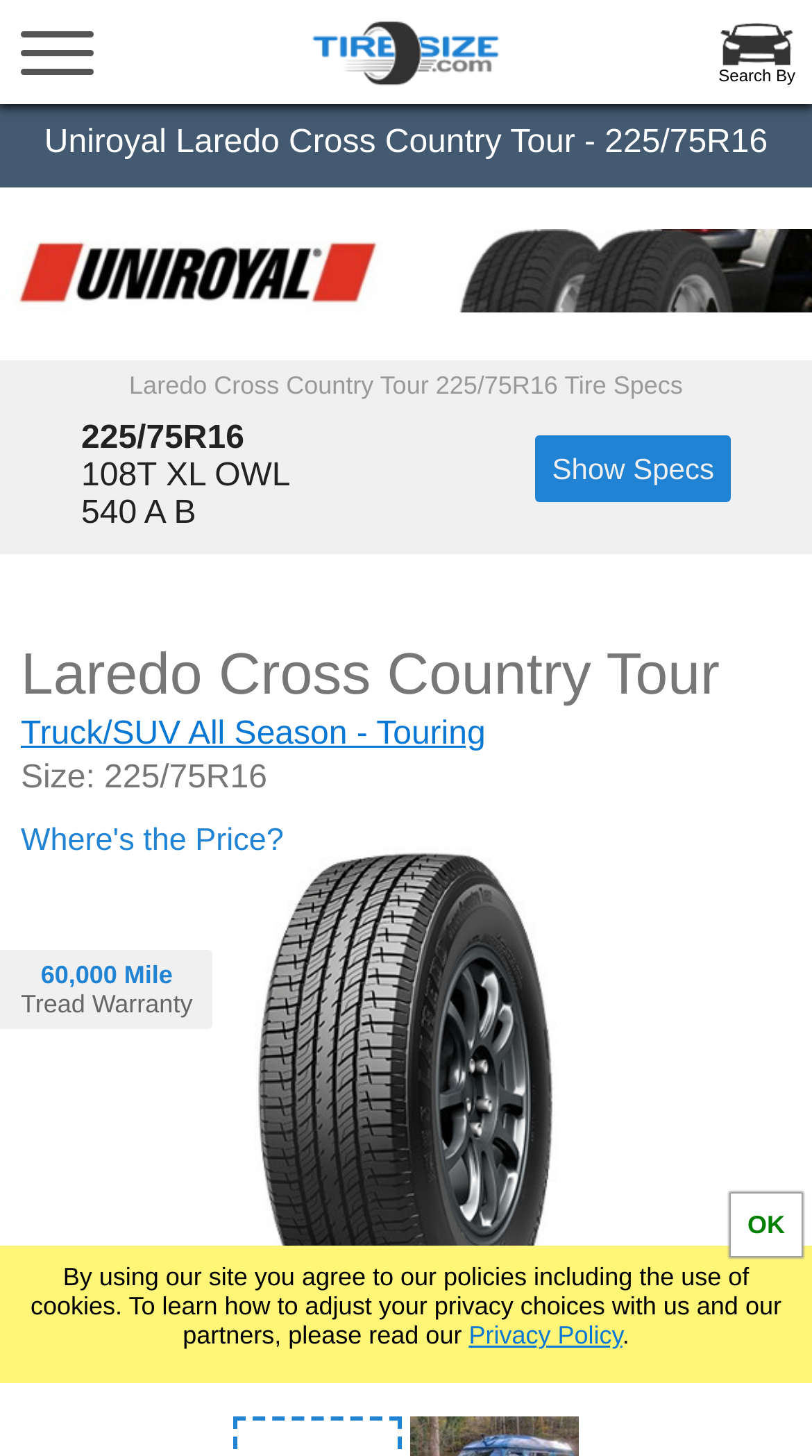Determine the bounding box coordinates for the area that needs to be clicked to fulfill this task: "Show tire specs". The coordinates must be given as four float numbers between 0 and 1, i.e., [left, top, right, bottom].

[0.659, 0.298, 0.9, 0.344]